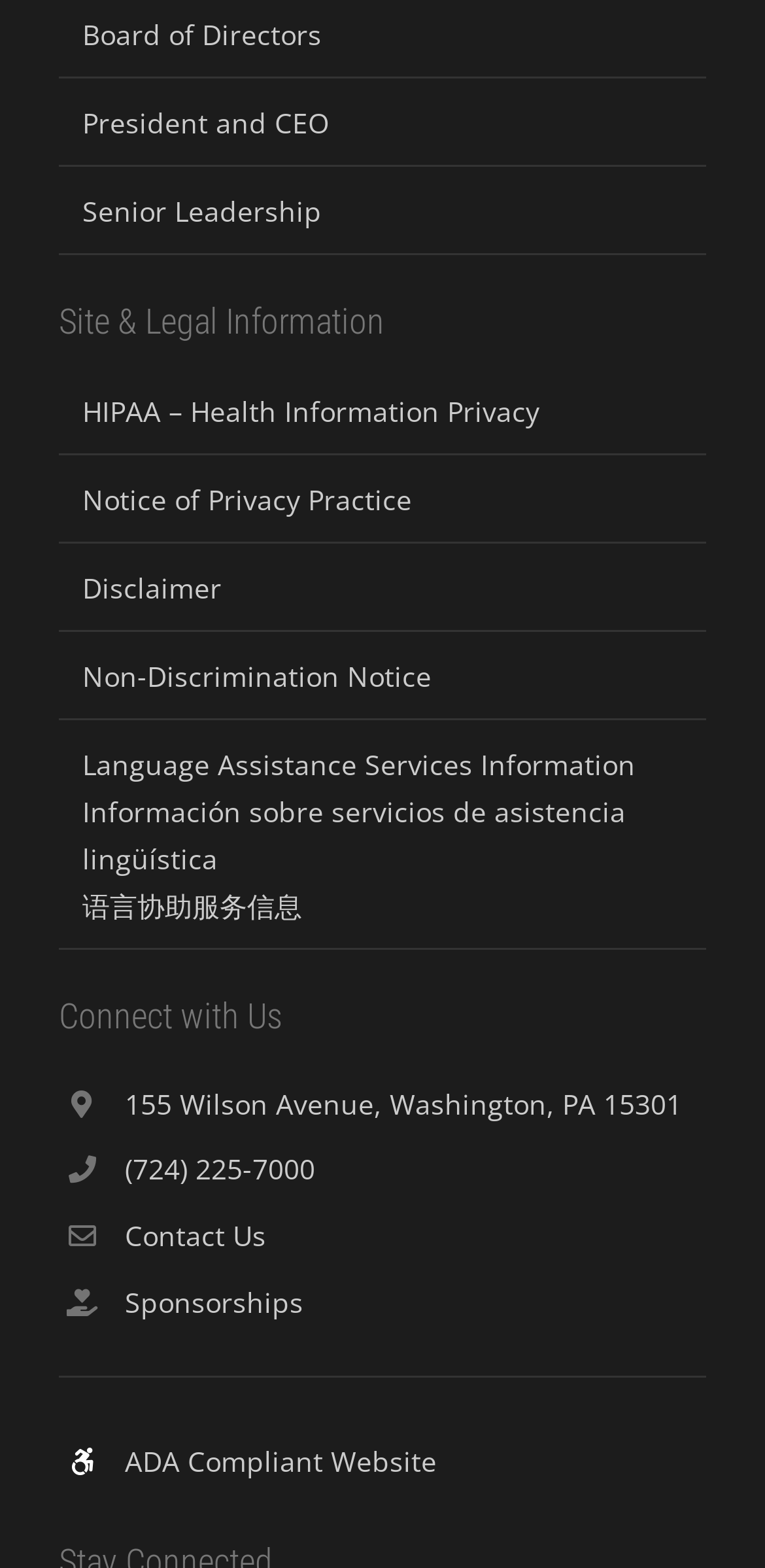Given the element description, predict the bounding box coordinates in the format (top-left x, top-left y, bottom-right x, bottom-right y), using floating point numbers between 0 and 1: Notice of Privacy Practice

[0.108, 0.306, 0.538, 0.33]